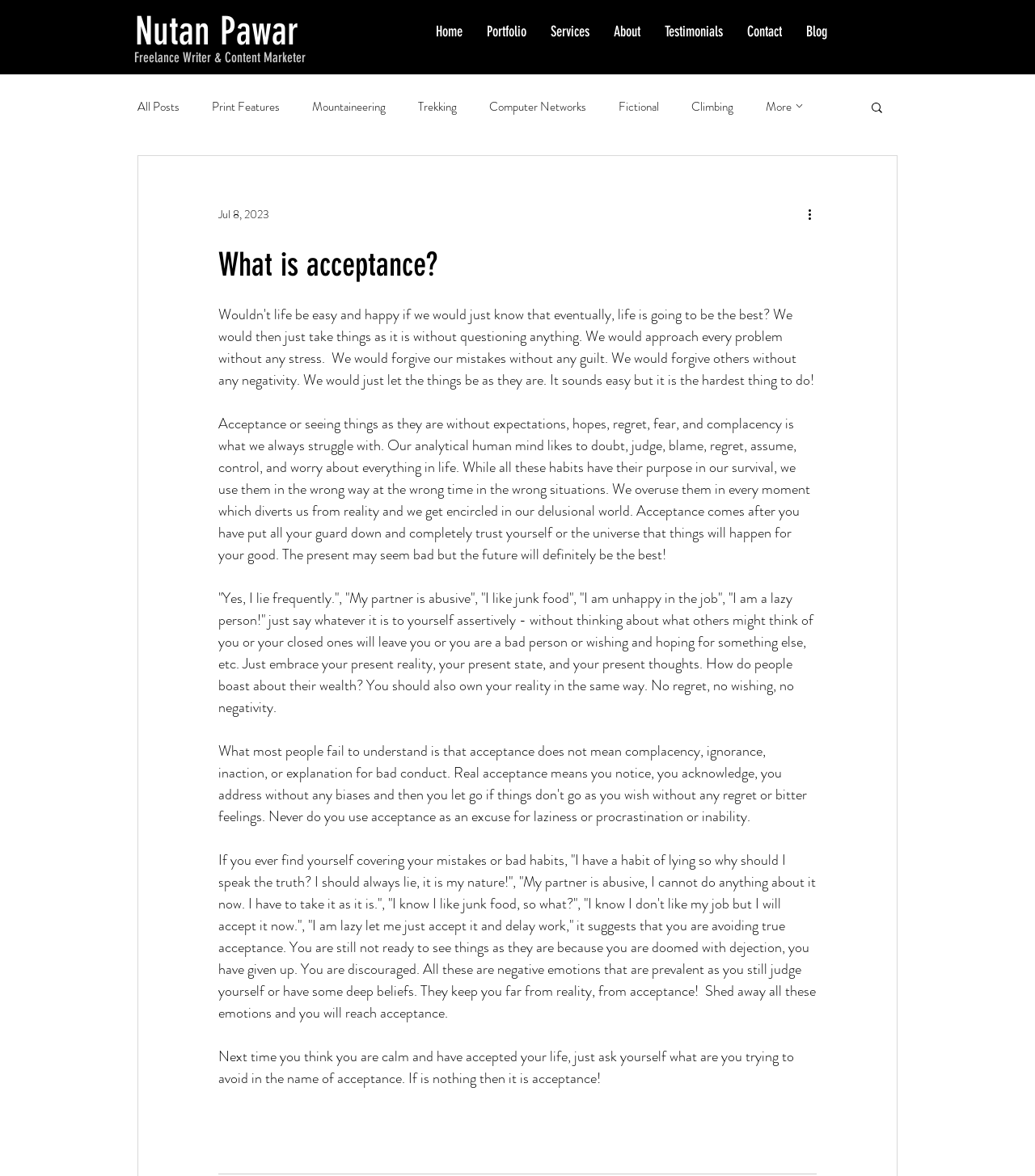Please give the bounding box coordinates of the area that should be clicked to fulfill the following instruction: "Click the 'Home' link". The coordinates should be in the format of four float numbers from 0 to 1, i.e., [left, top, right, bottom].

[0.409, 0.018, 0.459, 0.036]